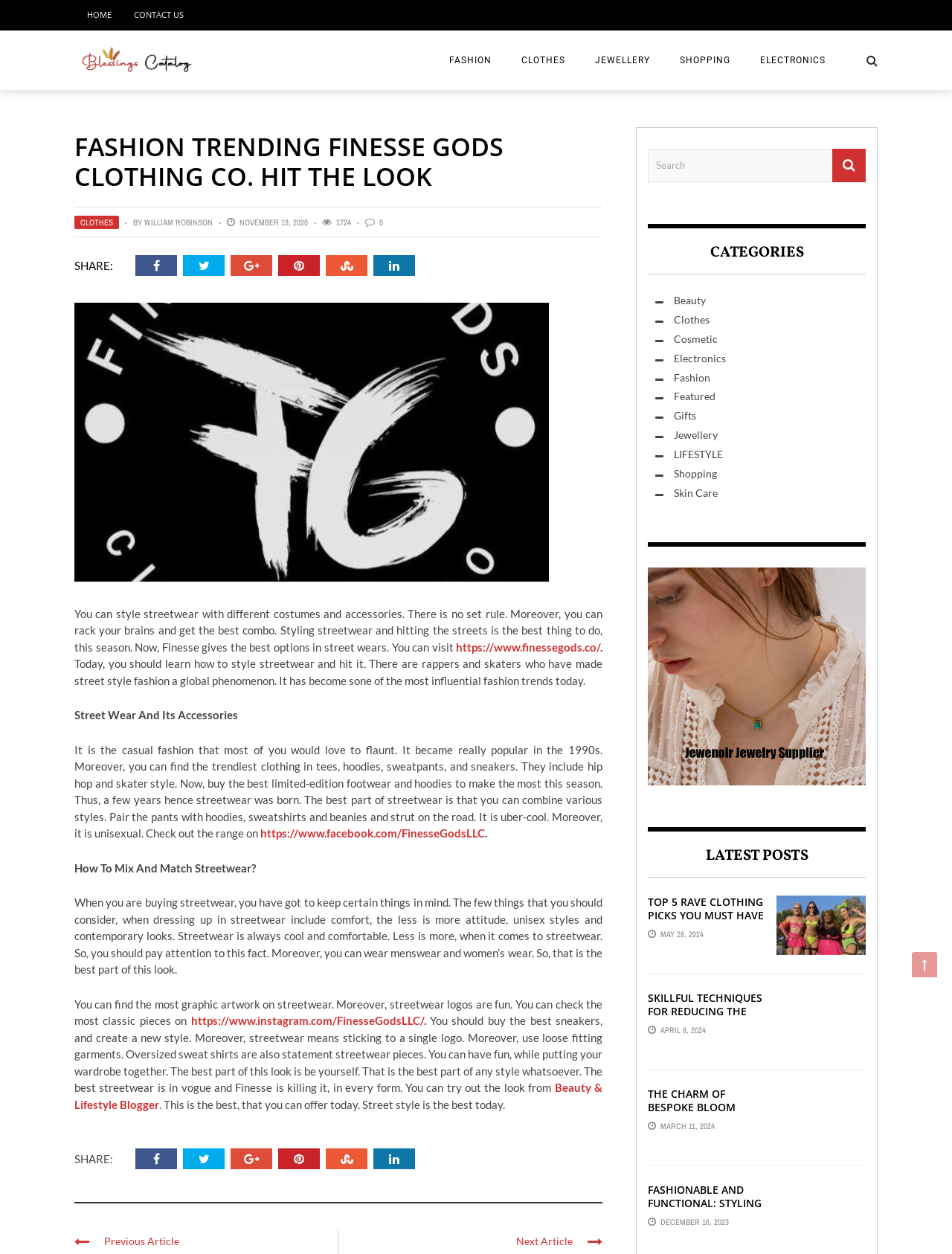What is the name of the clothing company?
Answer the question with a single word or phrase by looking at the picture.

Finesse Gods